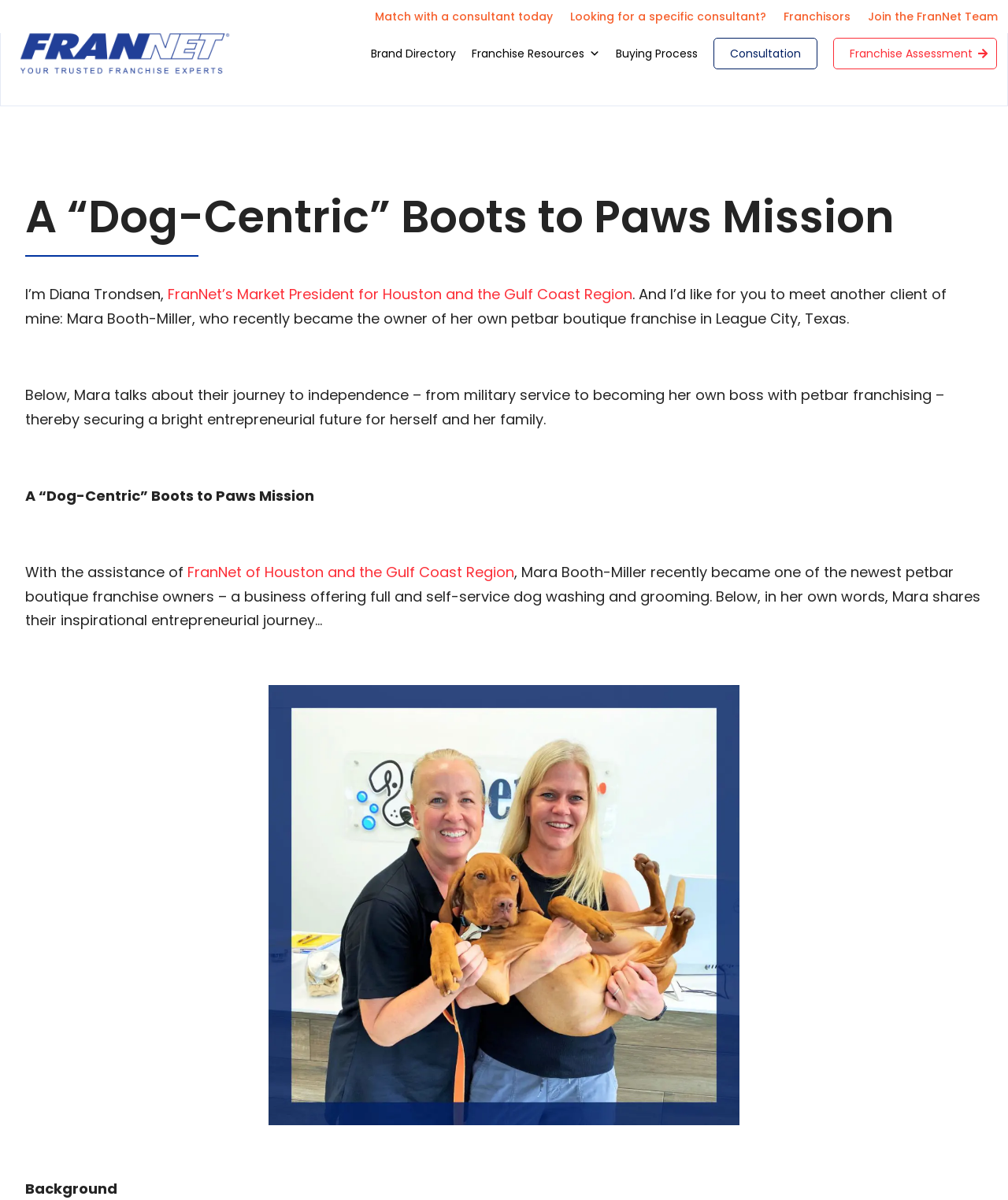Determine the bounding box coordinates of the region that needs to be clicked to achieve the task: "View Brand Directory".

[0.368, 0.031, 0.453, 0.057]